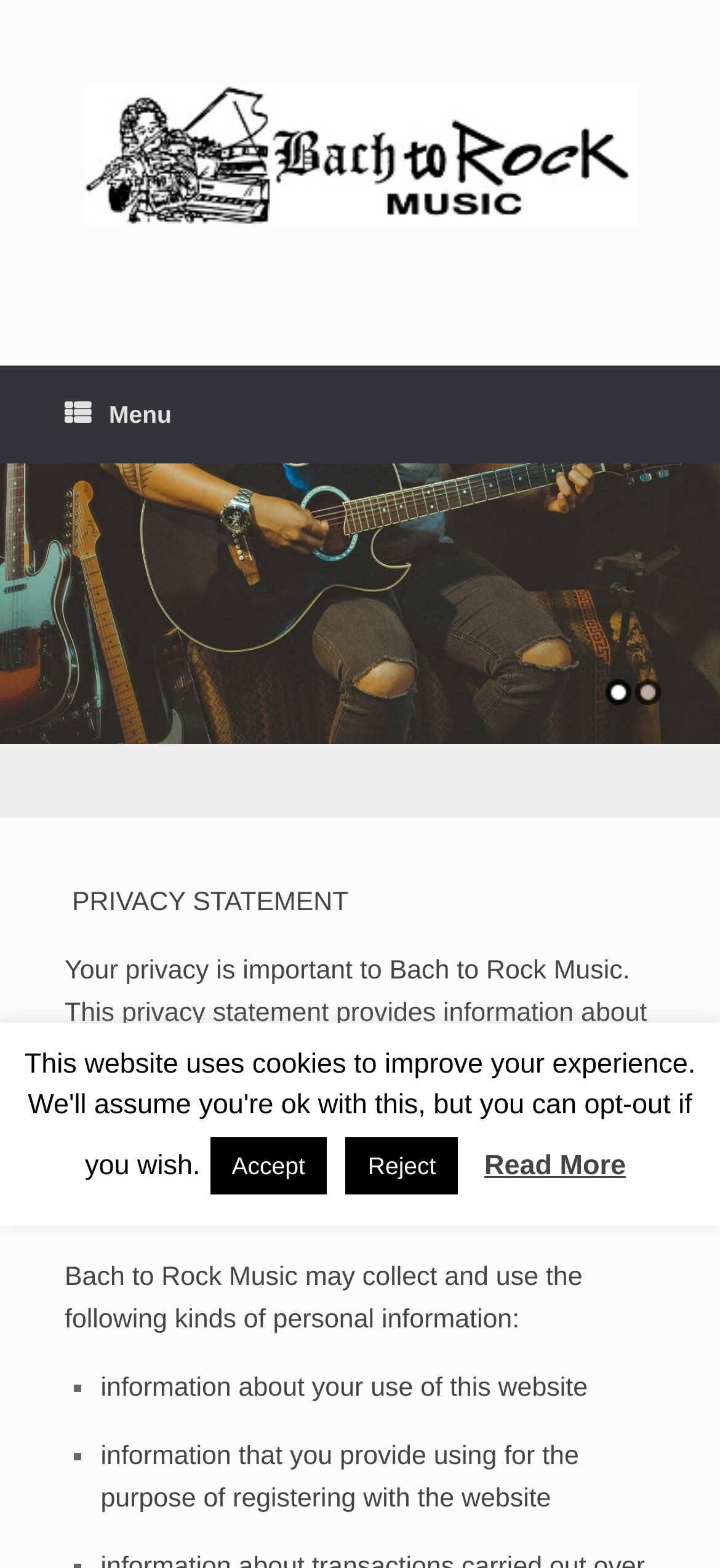Provide a thorough summary of the webpage.

The webpage is about the privacy policy of Bach to Rock Music. At the top left corner, there is a logo of Bach to Rock Music, which is a link. Next to the logo, there is a menu button represented by an icon. 

Below the menu button, there is a slideshow region that takes up the full width of the page. The slideshow has at least two slides, each containing an image. 

Below the slideshow, there is a section with a heading that reads "PRIVACY STATEMENT". This section has several subheadings, including "Your privacy is important to Bach to Rock Music", "Personal information collection", and "Bach to Rock Music may collect and use the following kinds of personal information". 

Under the "Personal information collection" subheading, there are two list items, each marked with a bullet point, describing the types of personal information that Bach to Rock Music may collect, including information about the user's use of the website and information provided for registering with the website.

At the bottom of the page, there are three buttons: "Accept", "Reject", and "Read More". The "Accept" and "Reject" buttons are positioned side by side, while the "Read More" button is located to the right of them.